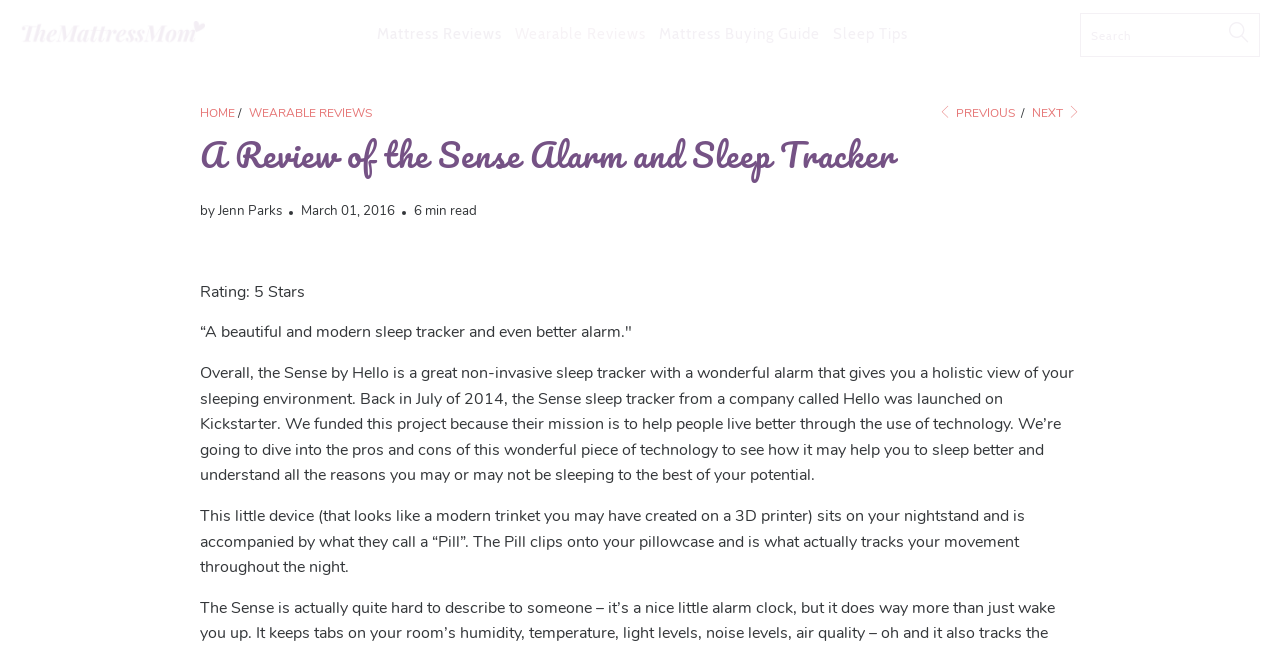What is the shape of the Sense sleep tracker?
Kindly offer a comprehensive and detailed response to the question.

The shape of the Sense sleep tracker is described in the text 'This little device (that looks like a modern trinket you may have created on a 3D printer) sits on your nightstand...' which provides a visual description of the device.